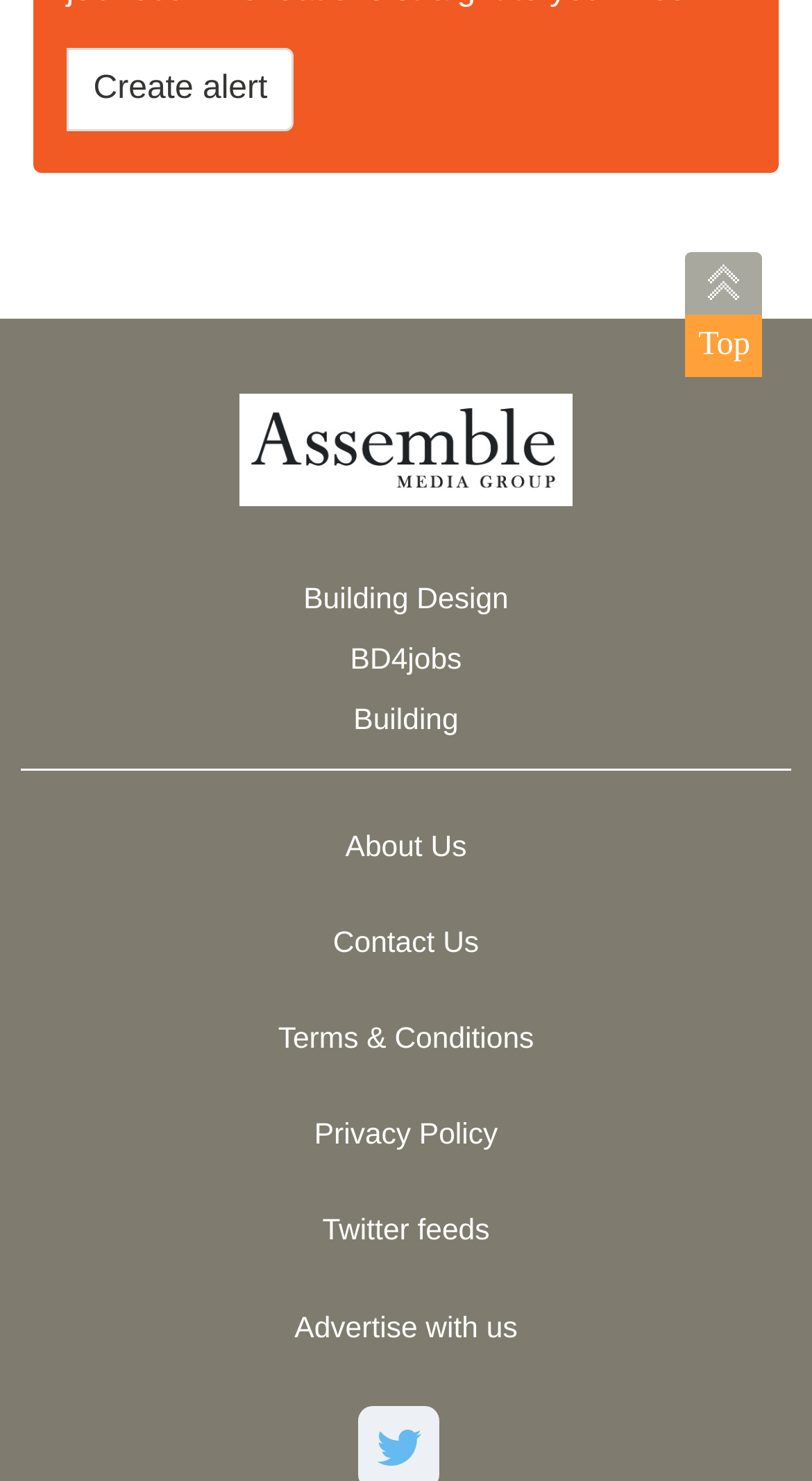Provide a one-word or short-phrase response to the question:
How many main categories are on the webpage?

3